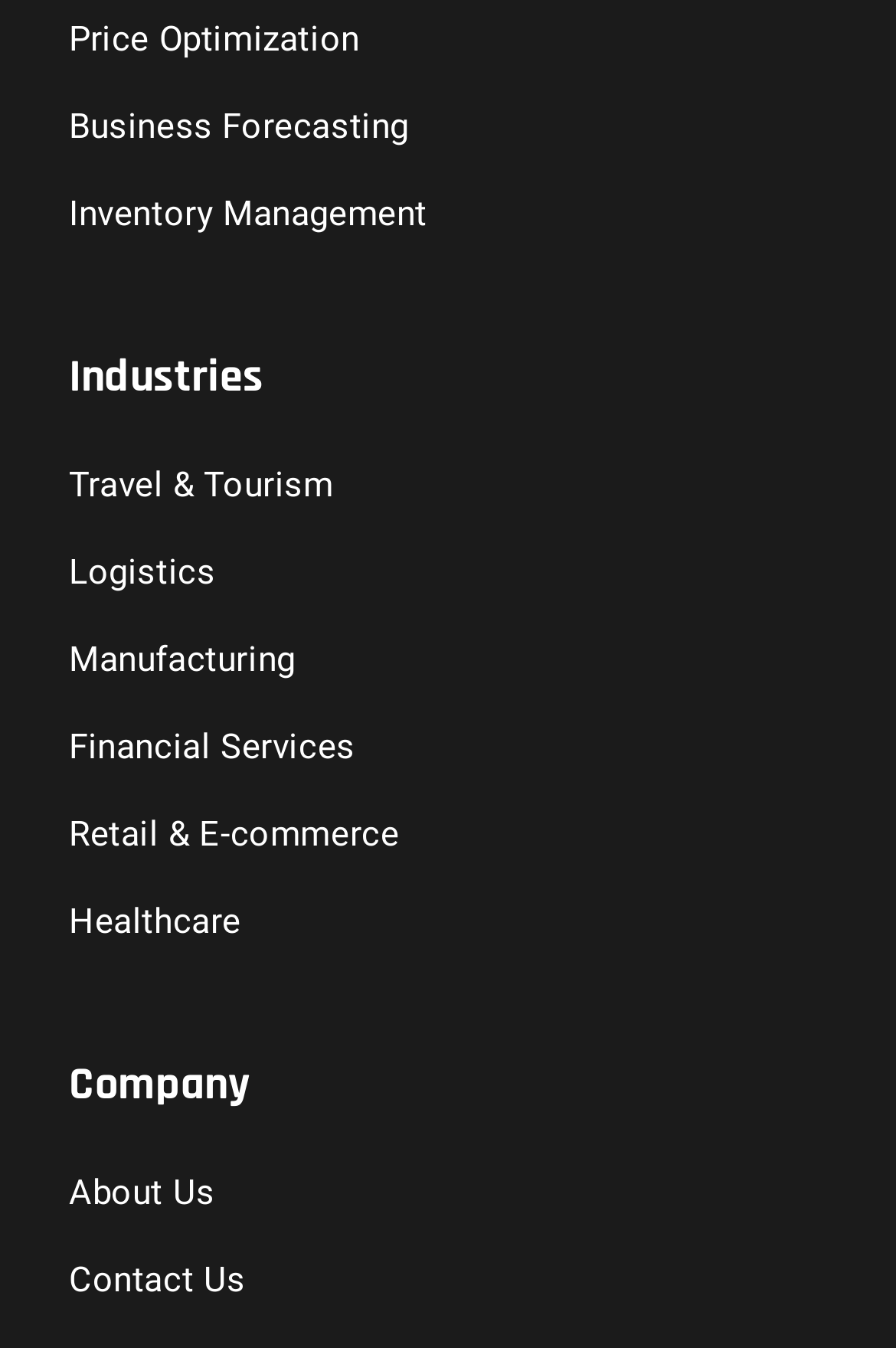Please answer the following question using a single word or phrase: 
How many links are there under the 'Company' category?

2